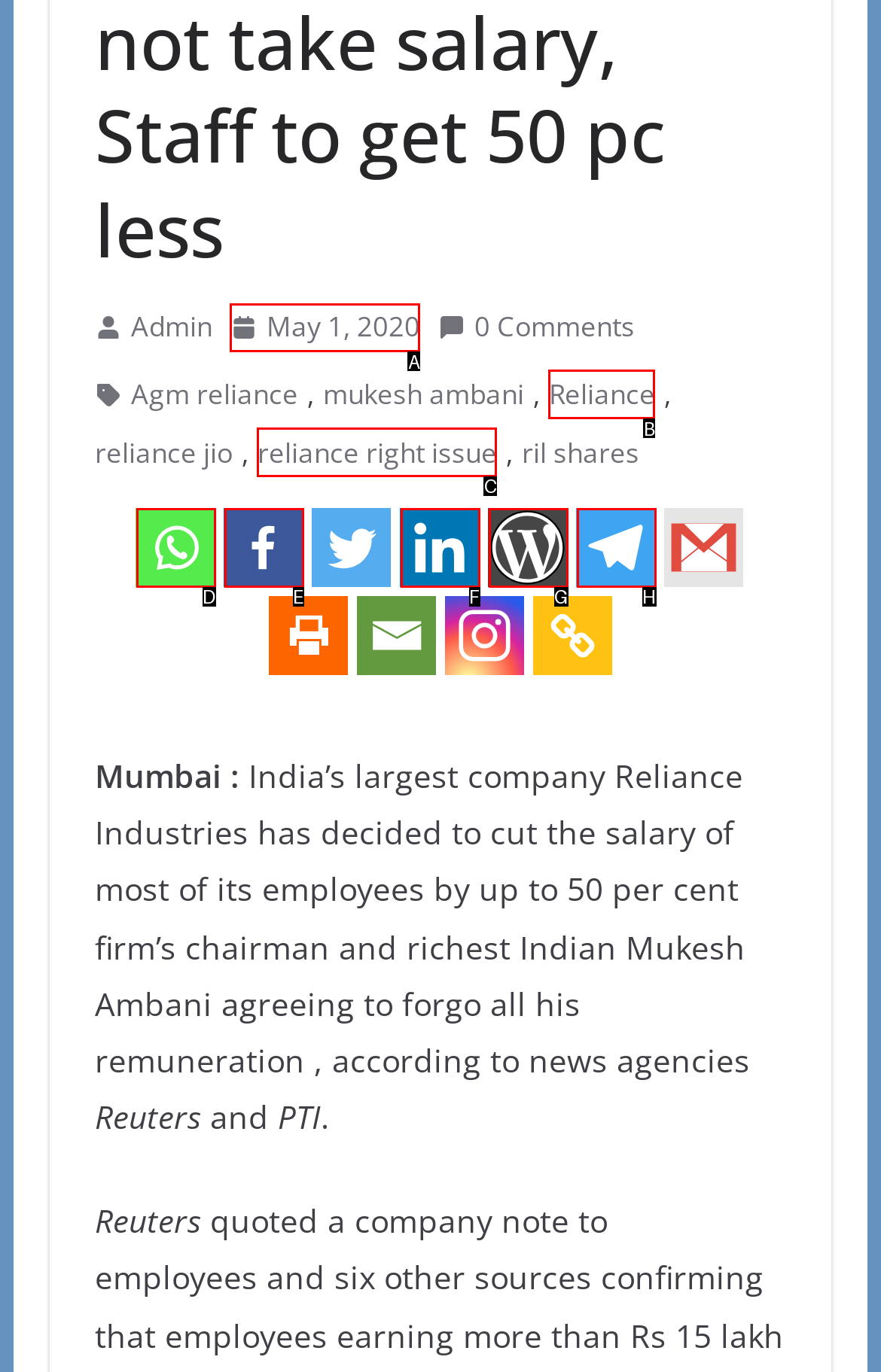Using the provided description: reliance right issue, select the HTML element that corresponds to it. Indicate your choice with the option's letter.

C